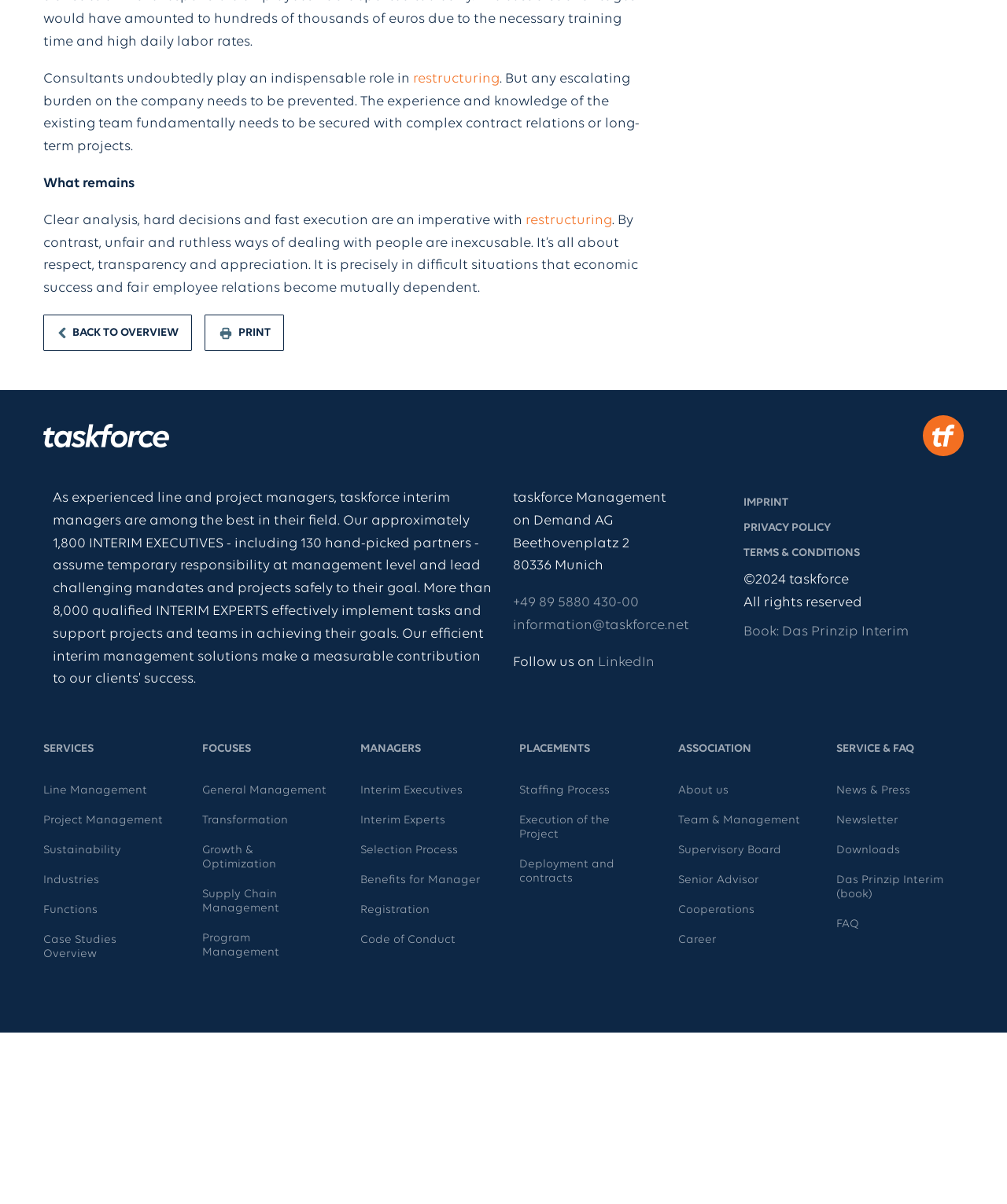Please locate the bounding box coordinates for the element that should be clicked to achieve the following instruction: "Read about 'Line Management'". Ensure the coordinates are given as four float numbers between 0 and 1, i.e., [left, top, right, bottom].

[0.043, 0.647, 0.169, 0.667]